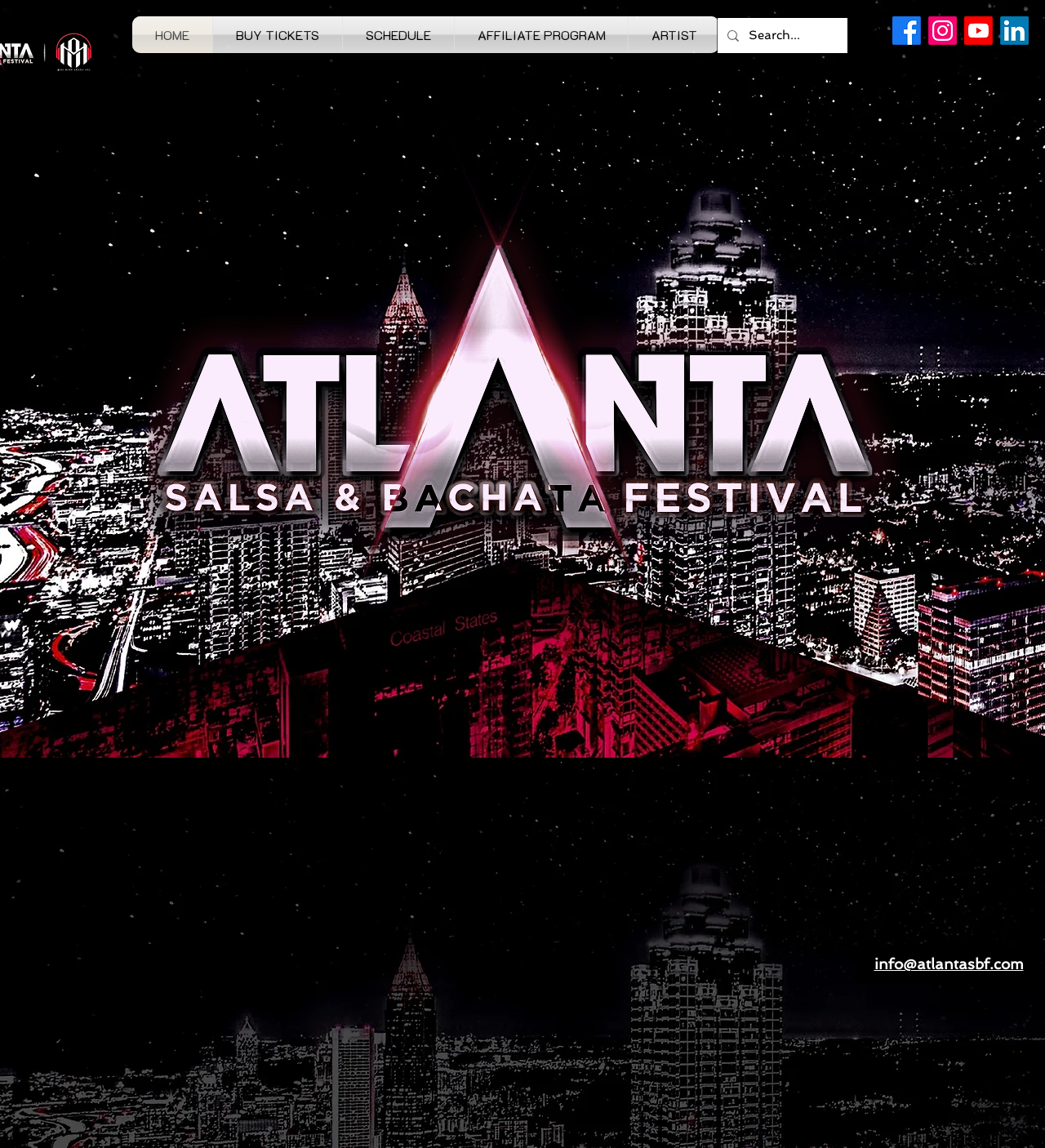Please determine the bounding box coordinates of the element's region to click for the following instruction: "Search for something".

[0.687, 0.016, 0.811, 0.046]